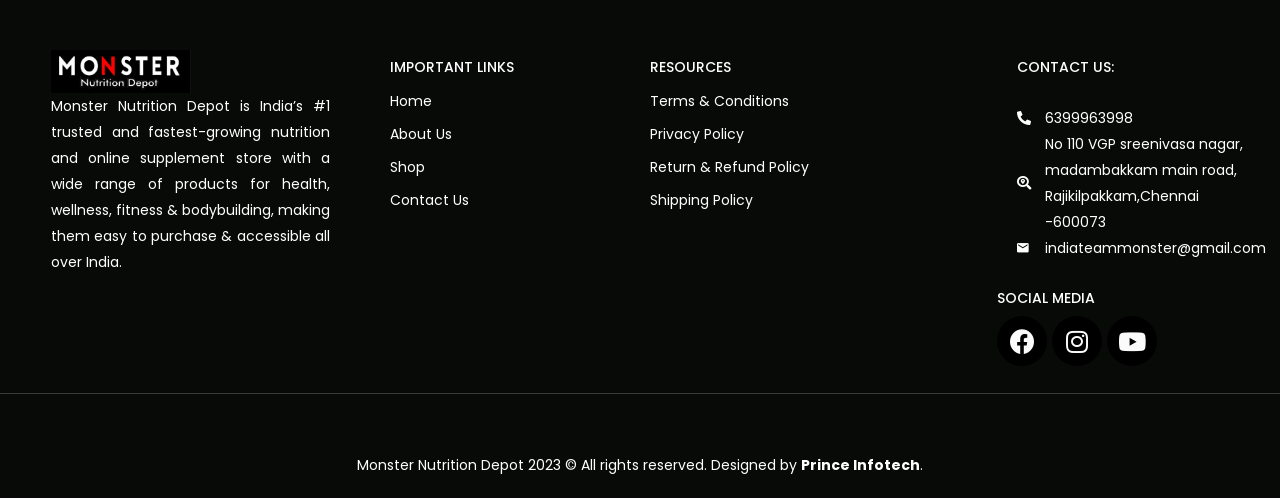Identify and provide the bounding box for the element described by: "Prince Infotech".

[0.626, 0.912, 0.719, 0.952]